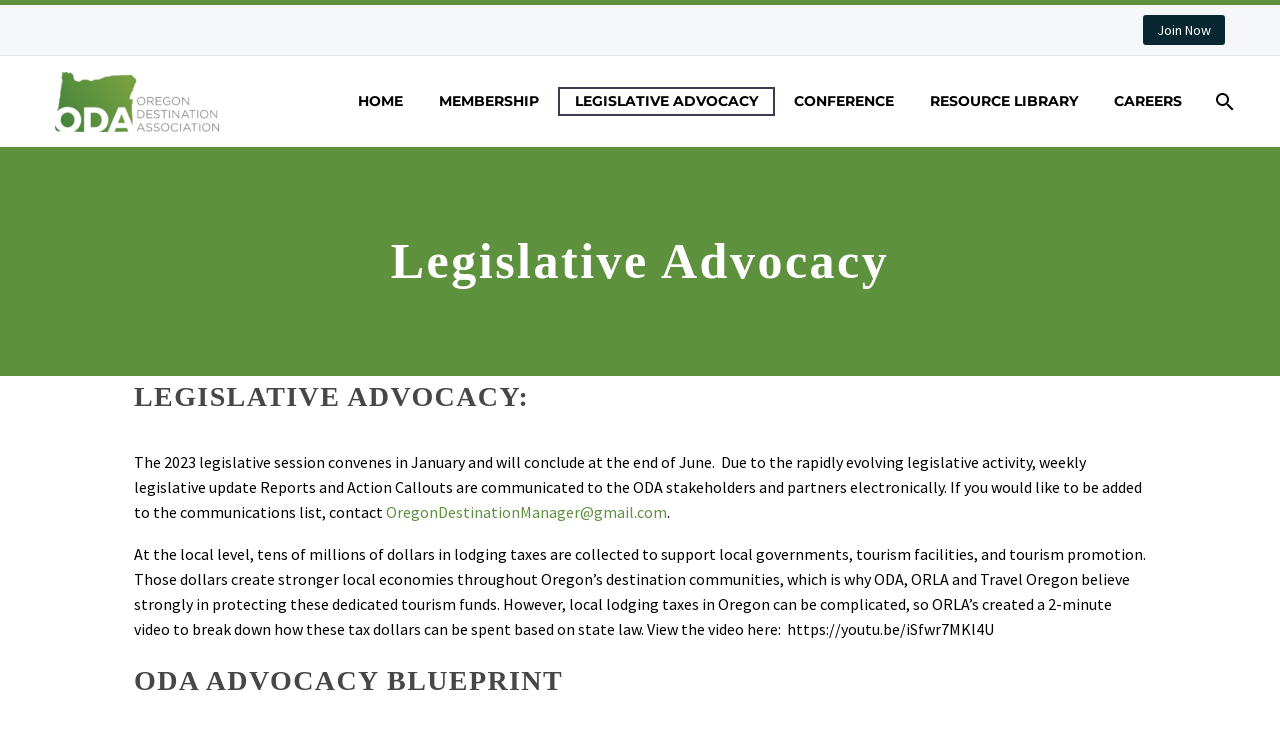Provide the bounding box for the UI element matching this description: "Conference".

[0.609, 0.121, 0.71, 0.154]